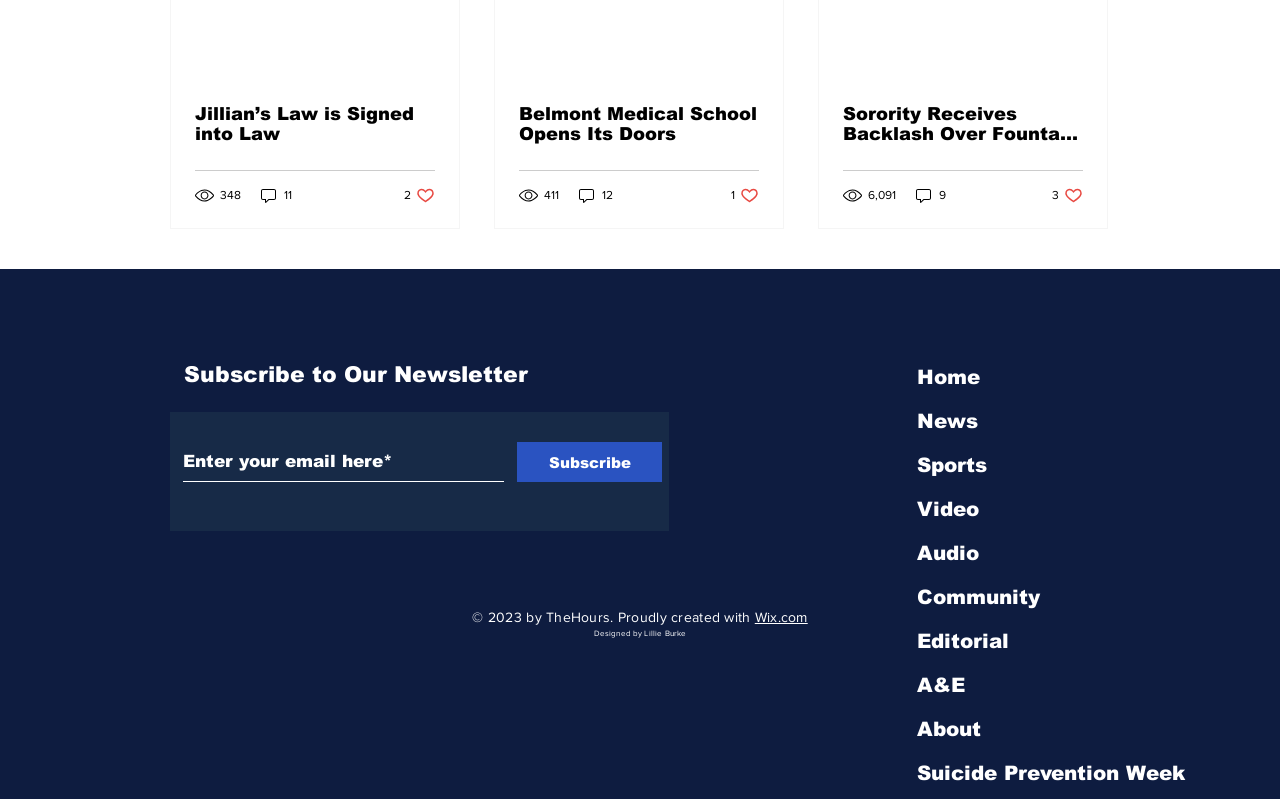Using the details in the image, give a detailed response to the question below:
What is the number of views for the first article?

The first article is 'Jillian’s Law is Signed into Law' and its view count is indicated by the text '348 views' which is located below the article title.